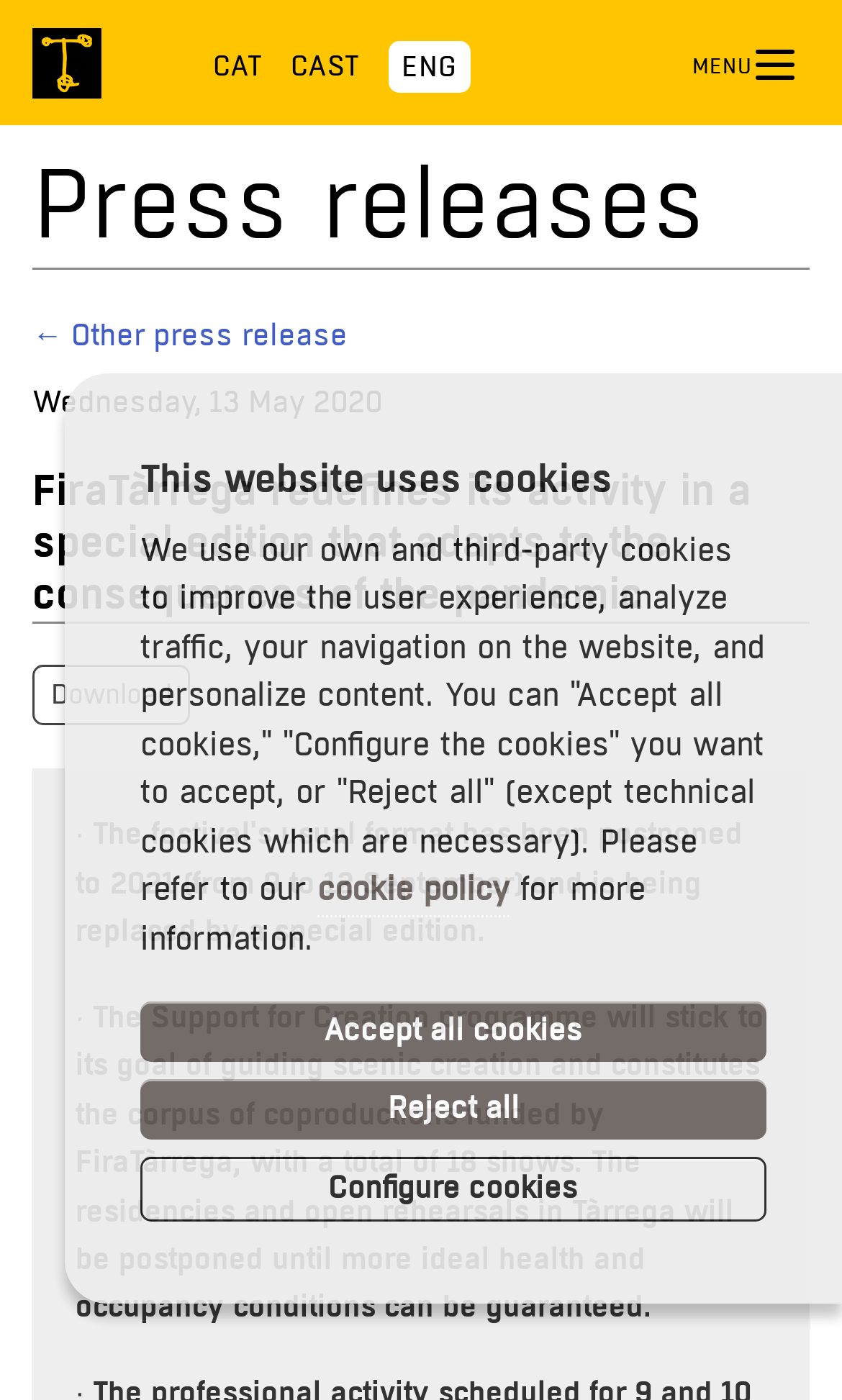Describe all the visual and textual components of the webpage comprehensively.

The webpage is about FiraTàrrega, a street theatre festival, and its redefinition of activity in a special edition adapting to the consequences of the pandemic. 

At the top left, there is a logo with a link to the festival's main page, accompanied by an image. To the right of the logo, there are three language options: English, Catalan, and Spanish. On the top right, there is a menu link.

Below the language options, there is a navigation menu with links to various sections, including "About Us", "Territori Creatiu", "FiraTàrregaPro", "Fira in September", "Audience", "Artists", "Professionals", "Press", and "Suppliers". 

Further down, there are social media links to Linkedin, Facebook, Twitter, Instagram, and Youtube, each accompanied by an image.

The main content of the page is a press release, with a heading that announces FiraTàrrega's redefinition of its activity. Below the heading, there is a link to other press releases and a date, "Wednesday, 13 May 2020". 

The press release text explains that the Support for Creation programme will continue to guide scenic creation, with 18 shows, and that residencies and open rehearsals in Tàrrega will be postponed until better health and occupancy conditions are guaranteed.

At the bottom of the page, there is a section about cookies, with a heading, a paragraph explaining the use of cookies, and a link to the cookie policy. There are also three buttons to accept, reject, or configure cookies.